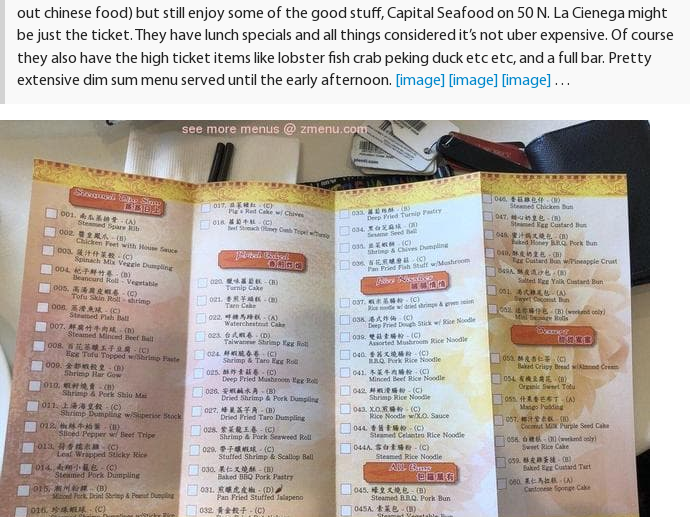Is there a full bar available?
Provide a thorough and detailed answer to the question.

The menu mentions the availability of a full bar, indicating that the restaurant offers a wide range of beverages, including cocktails and other drinks, in addition to its food options.